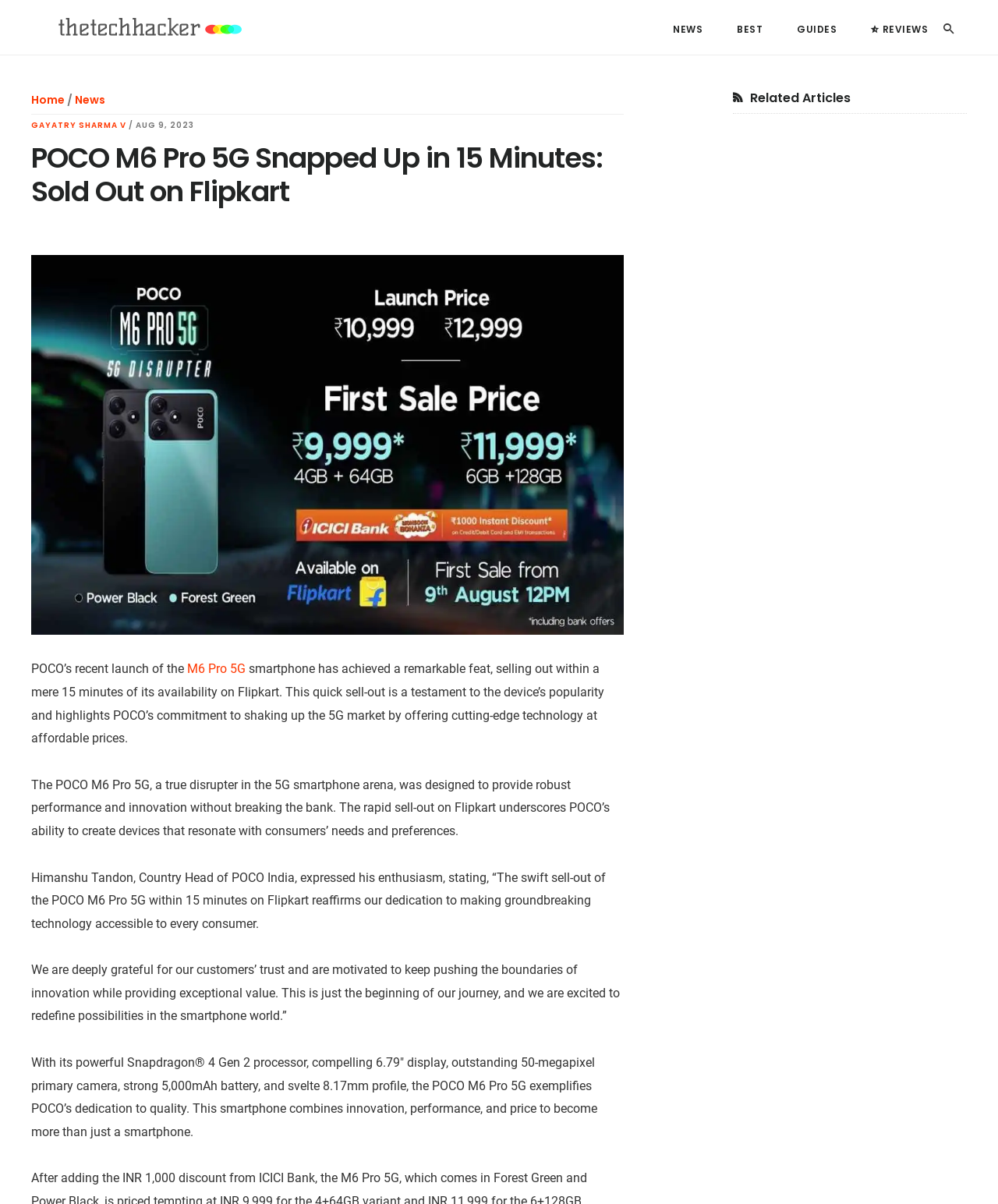Look at the image and answer the question in detail:
What is the name of the smartphone that sold out on Flipkart?

The answer can be found in the article's content, where it is mentioned that 'POCO’s recent launch of the M6 Pro 5G smartphone has achieved a remarkable feat, selling out within a mere 15 minutes of its availability on Flipkart.'